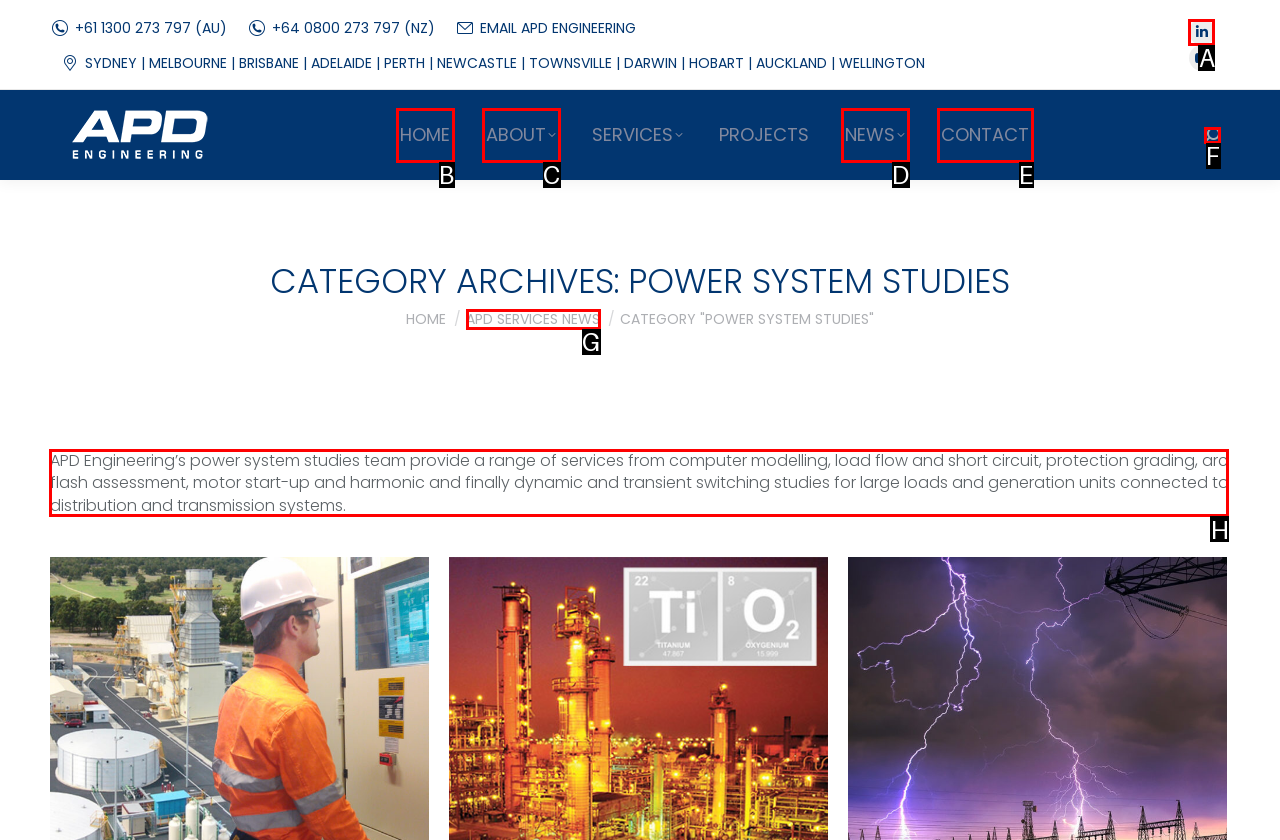Find the correct option to complete this instruction: Learn more about APD Engineering's power system studies services. Reply with the corresponding letter.

H